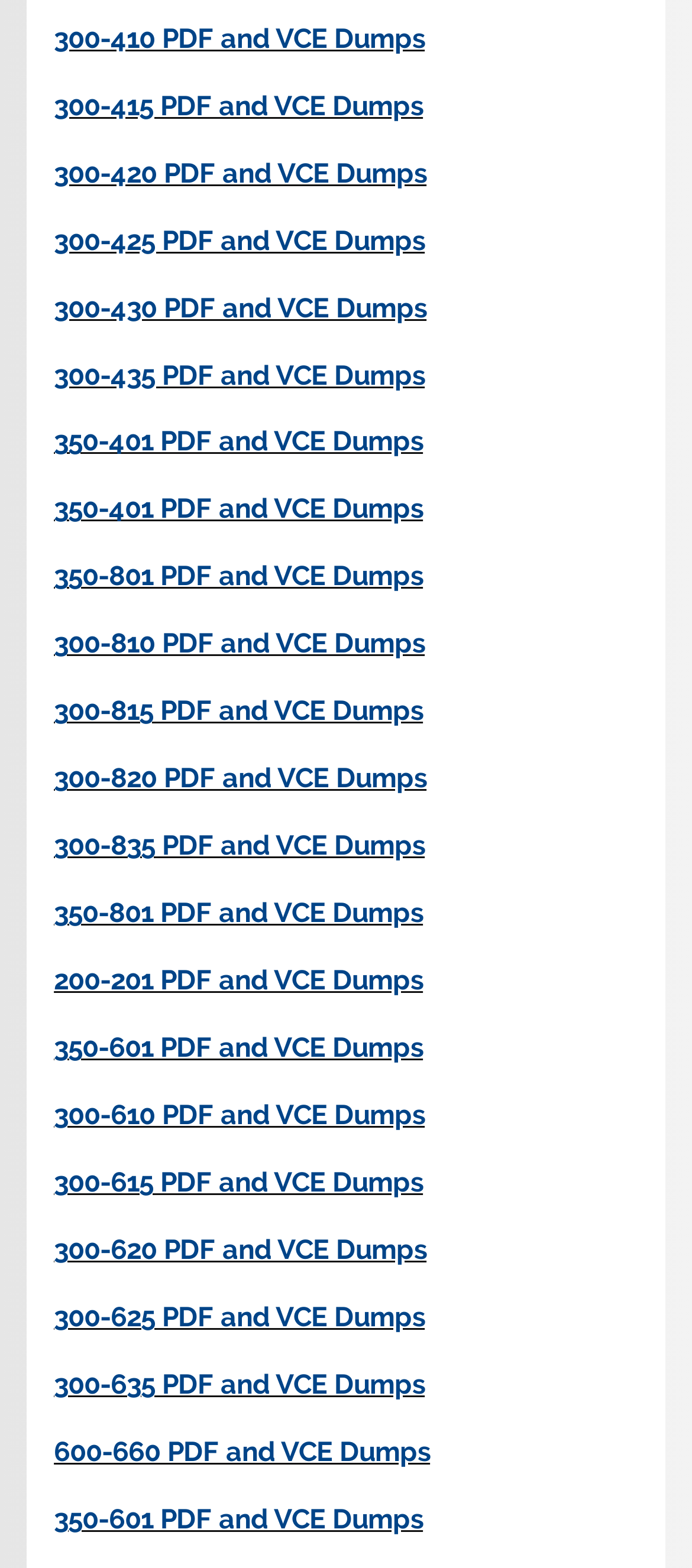Are there any products with '350' in their name?
Please provide a comprehensive and detailed answer to the question.

I scanned the links on the webpage and found that there are several products with '350' in their name, such as '350-401 PDF and VCE Dumps' and '350-601 PDF and VCE Dumps'.